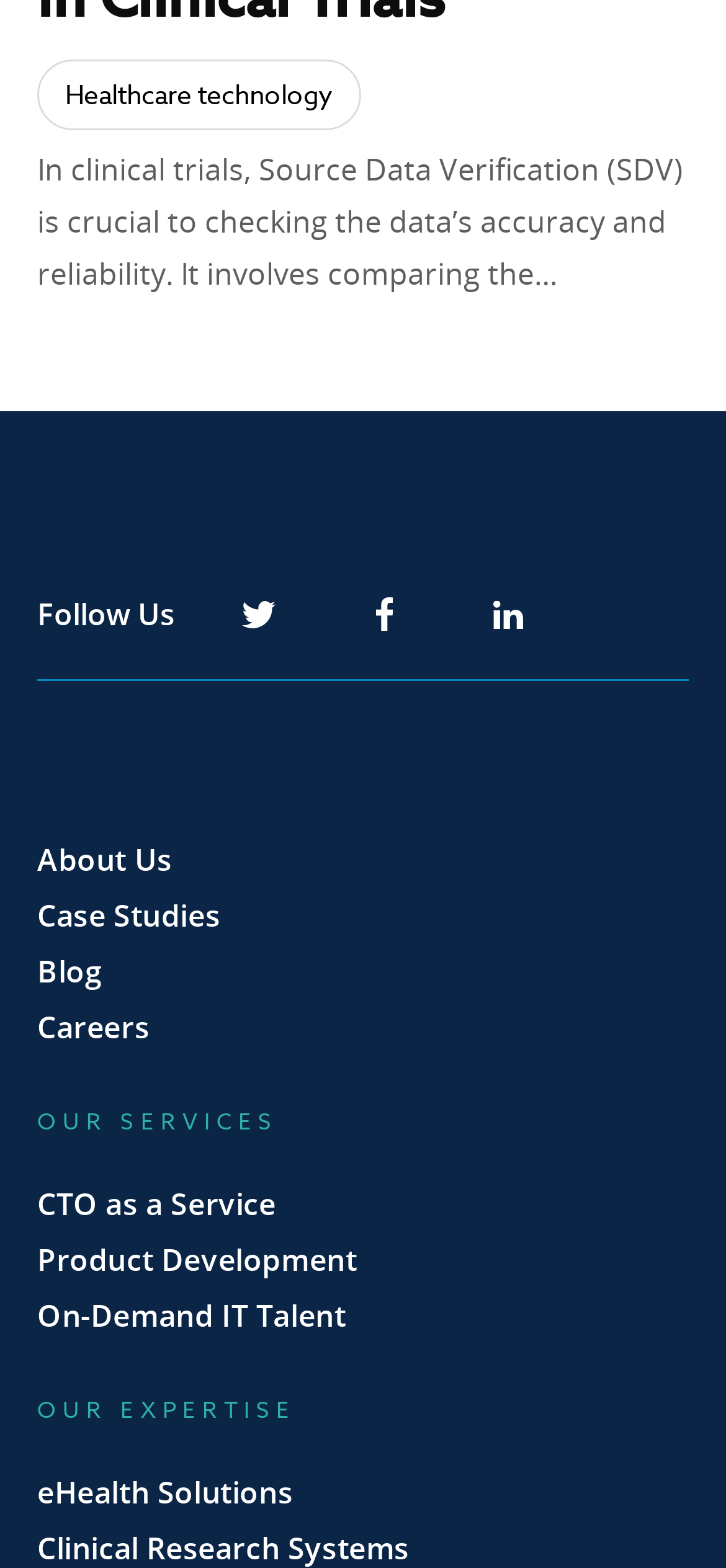Please answer the following question using a single word or phrase: 
How many navigation links are there?

5